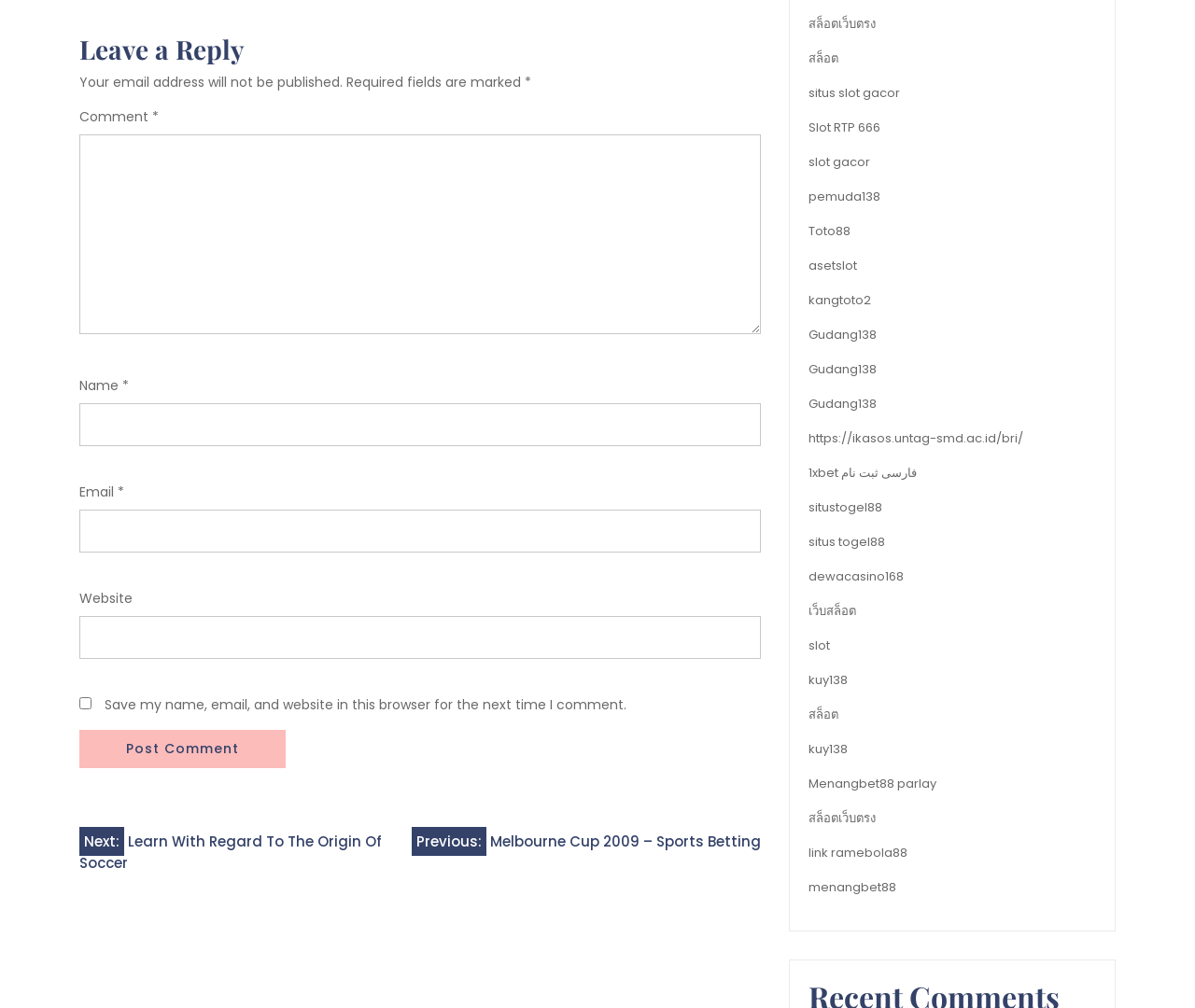Find the bounding box coordinates of the element's region that should be clicked in order to follow the given instruction: "Leave a comment". The coordinates should consist of four float numbers between 0 and 1, i.e., [left, top, right, bottom].

[0.066, 0.133, 0.637, 0.331]